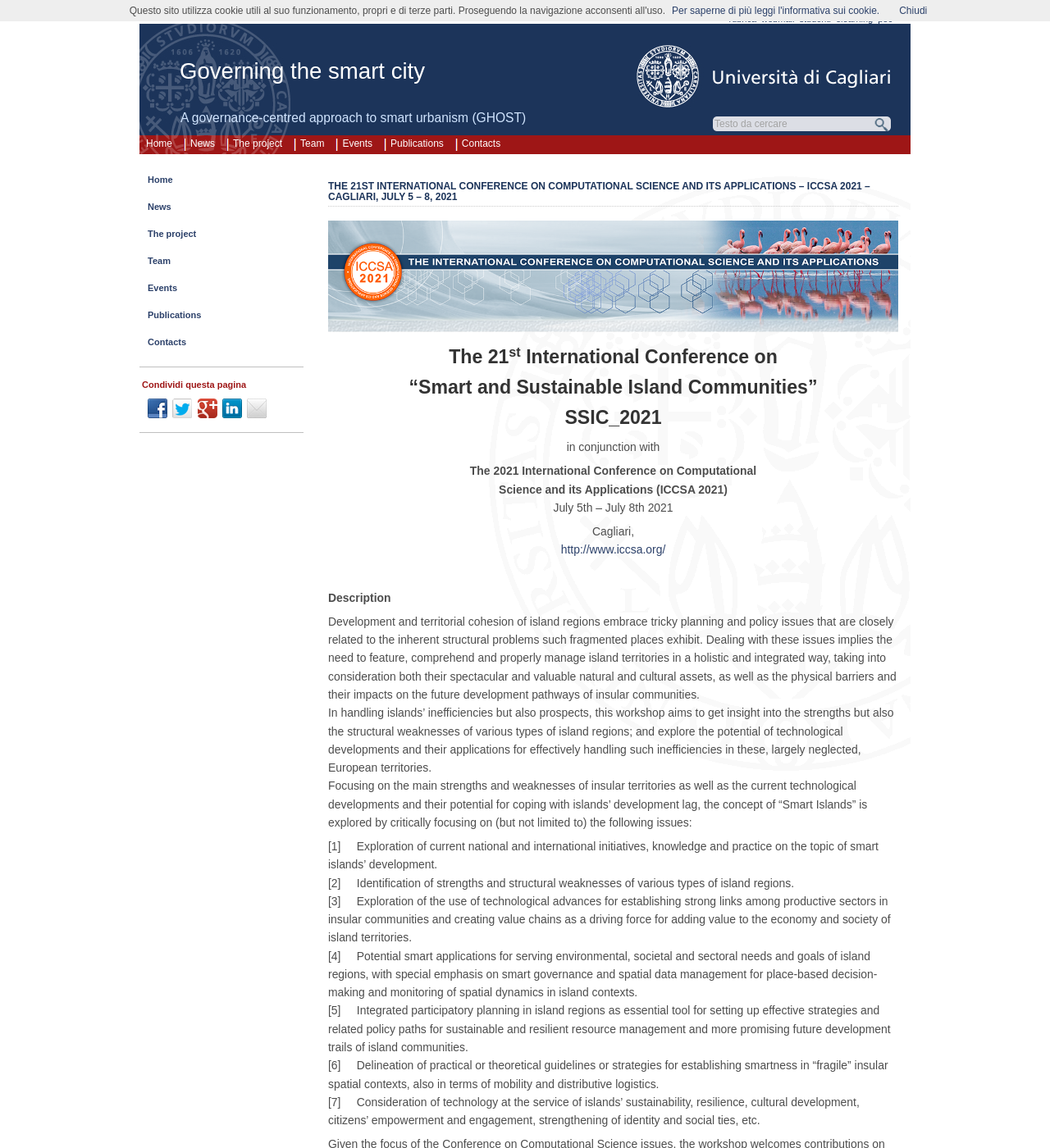Determine the bounding box coordinates of the clickable element to complete this instruction: "Click on the 'Home' link". Provide the coordinates in the format of four float numbers between 0 and 1, [left, top, right, bottom].

[0.133, 0.111, 0.17, 0.134]